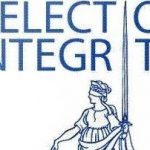What does the overall aesthetic of the image reflect?
Kindly answer the question with as much detail as you can.

The overall aesthetic of the image reflects a commitment to civic responsibility and the pursuit of justice within the electoral system, emphasizing the importance of integrity and fairness in the electoral process.